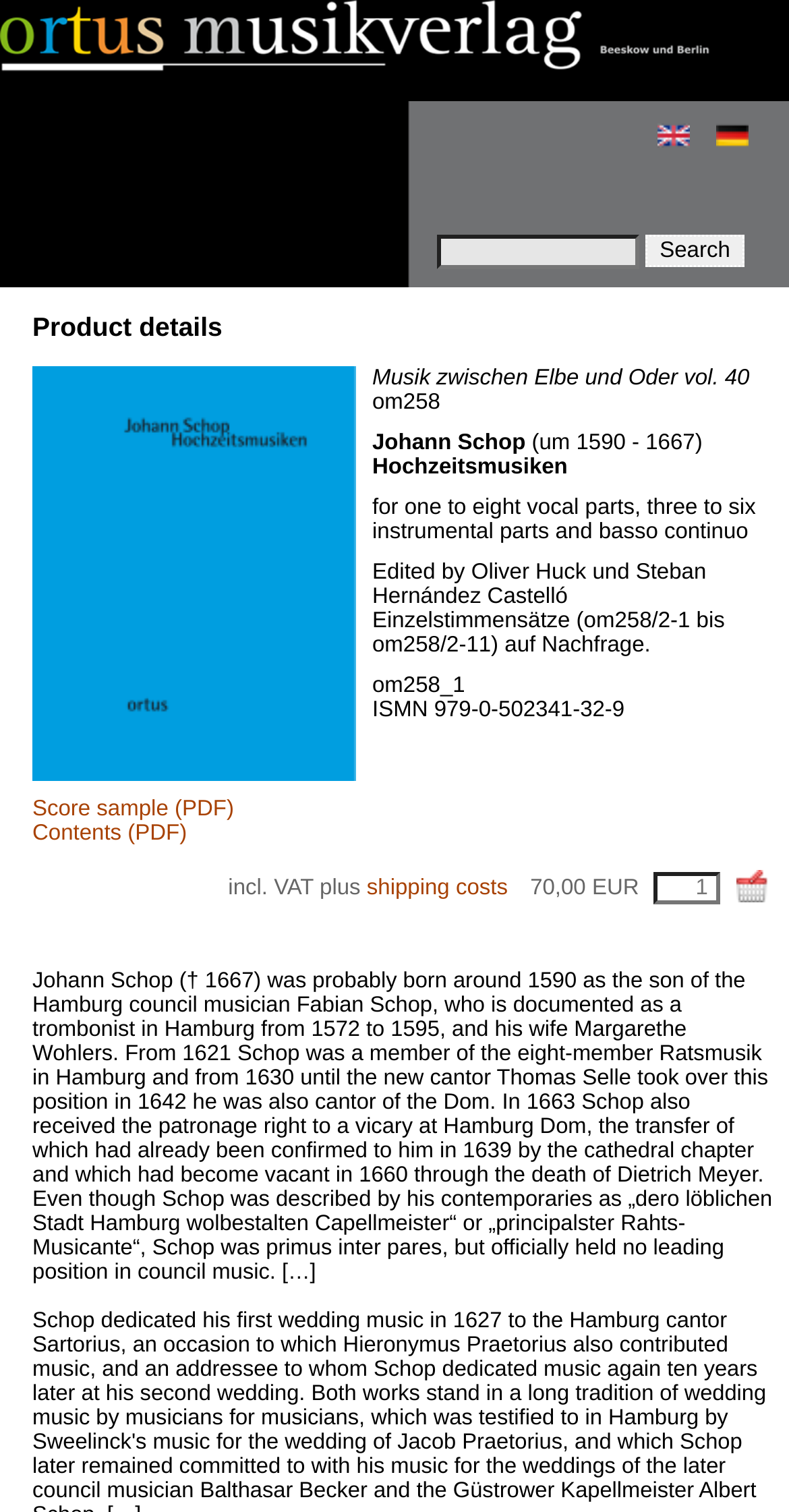Generate a thorough caption detailing the webpage content.

This webpage appears to be a product details page for a music score titled "Hochzeitsmusiken" by Johann Schop. At the top of the page, there is a logo image of "ortus musikverlag" and a search box with a "Search" button to the right. Below this, there is a link to "Product details" with a small image to its left.

The main content of the page is divided into two sections. On the left, there is a figure with a link, and on the right, there is a block of text providing information about the product. The text includes the title "Musik zwischen Elbe und Oder vol. 40", the composer's name "Johann Schop", and a brief description of the music score. There are also details about the editors, the number of vocal and instrumental parts, and the basso continuo.

Below this block of text, there are several links, including "Score sample (PDF)" and "Contents (PDF)". There is also a section displaying the price, including VAT, and shipping costs. A textbox allows the user to enter a quantity, and an "Add To Cart" button is located to the right.

At the bottom of the page, there is a lengthy biographical text about Johann Schop, describing his life, career, and accomplishments as a musician and cantor in Hamburg.